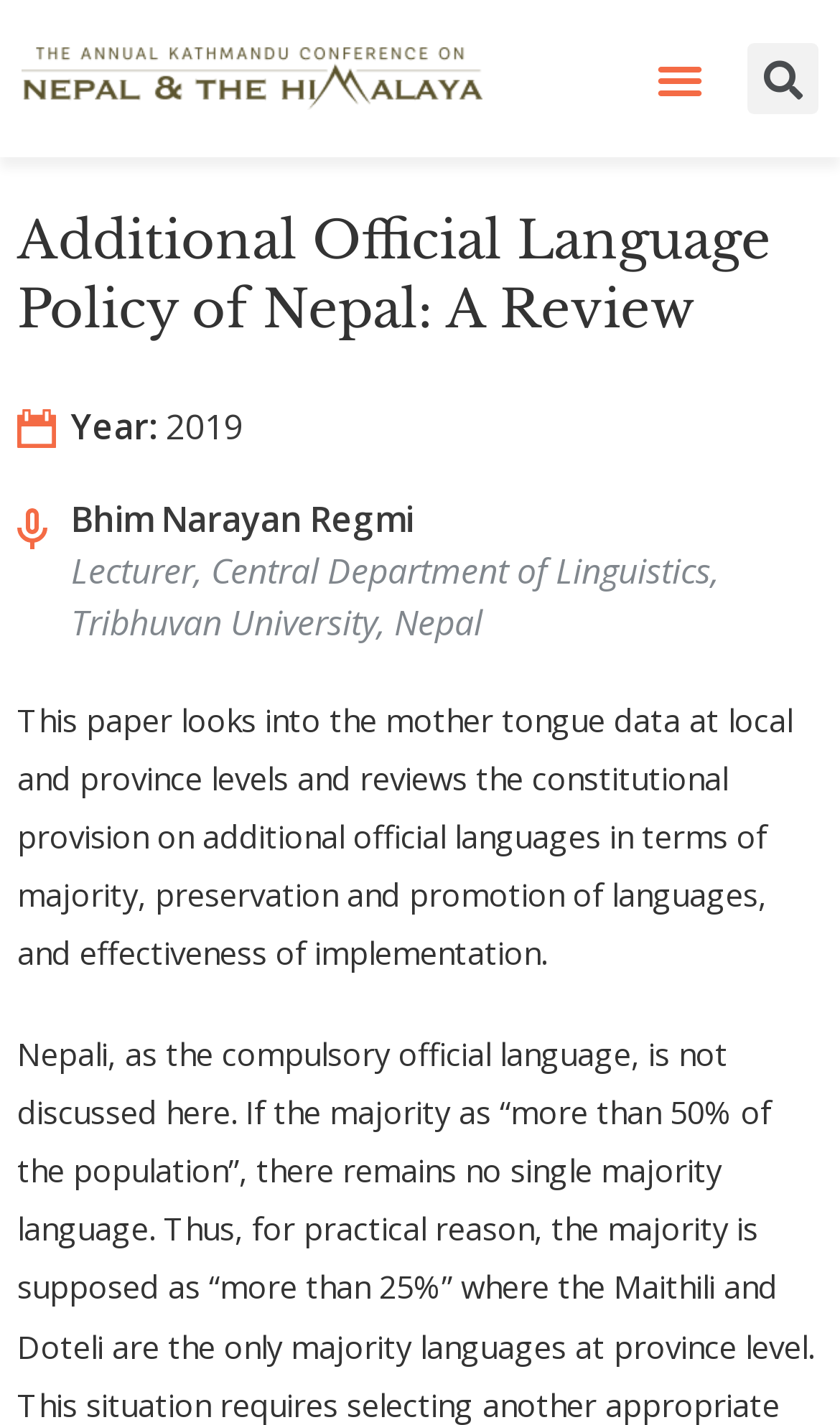Answer the following query with a single word or phrase:
Who is the author of the paper?

Bhim Narayan Regmi